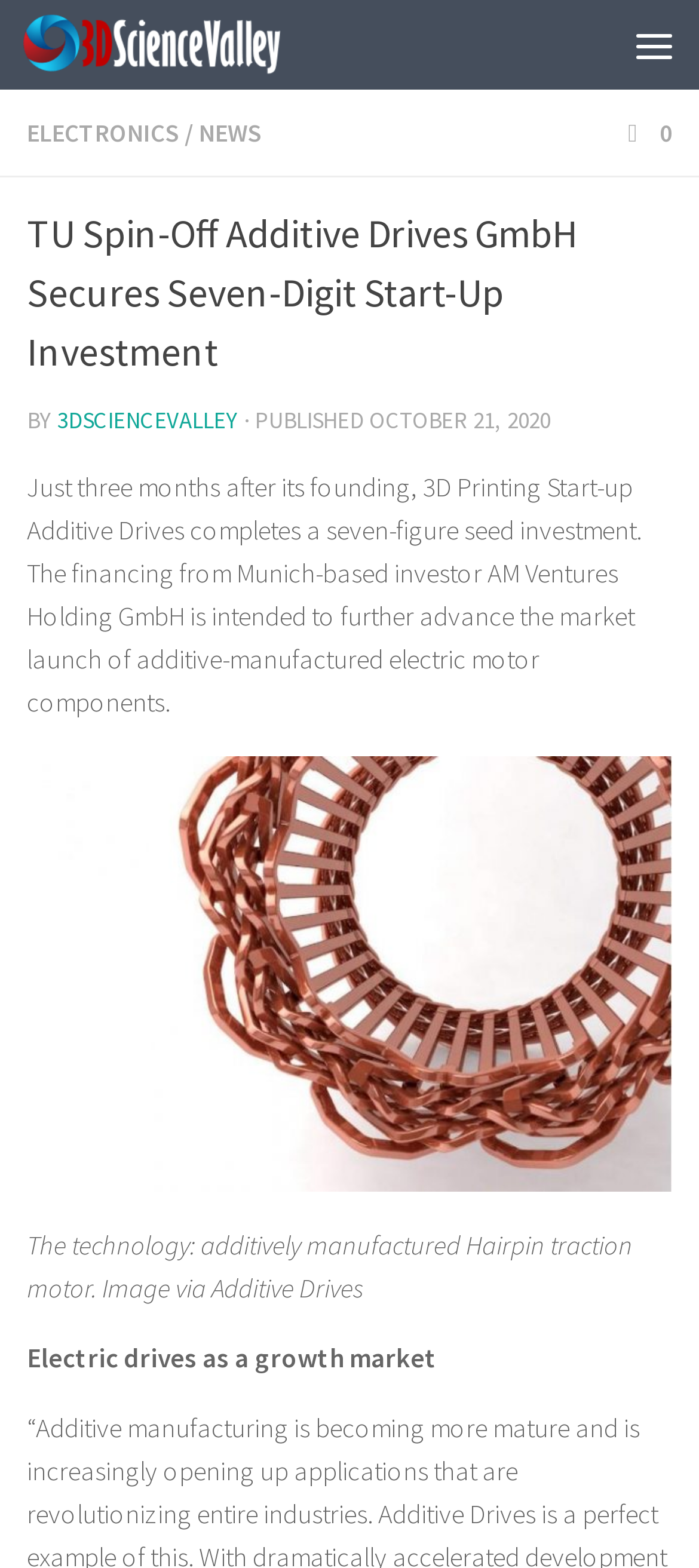What is the market mentioned in the article as a growth market?
Using the screenshot, give a one-word or short phrase answer.

Electric drives